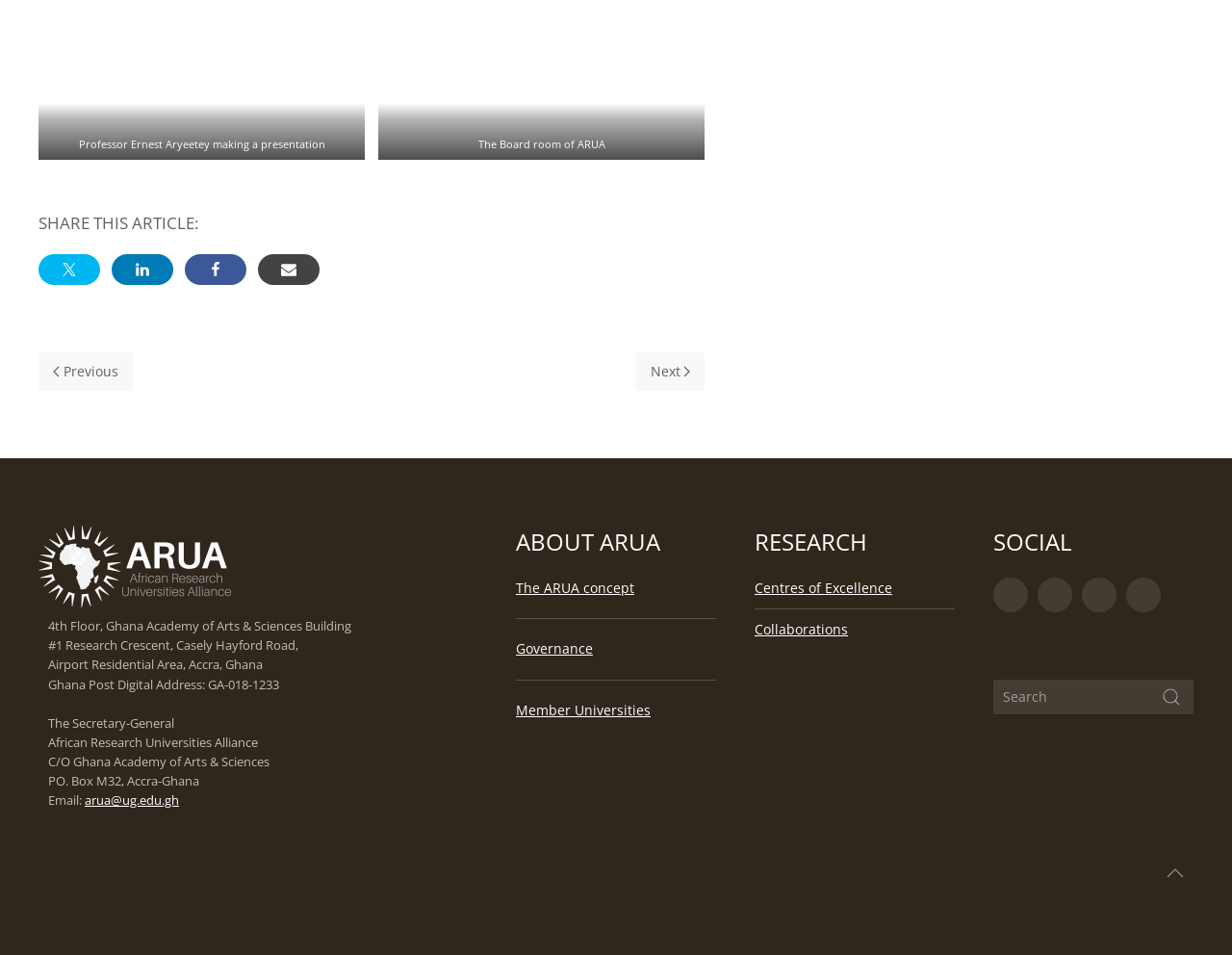Refer to the screenshot and give an in-depth answer to this question: What is the email address of ARUA?

I found the email address of ARUA by looking at the text at the bottom of the page, which lists the email address as 'arua@ug.edu.gh'.